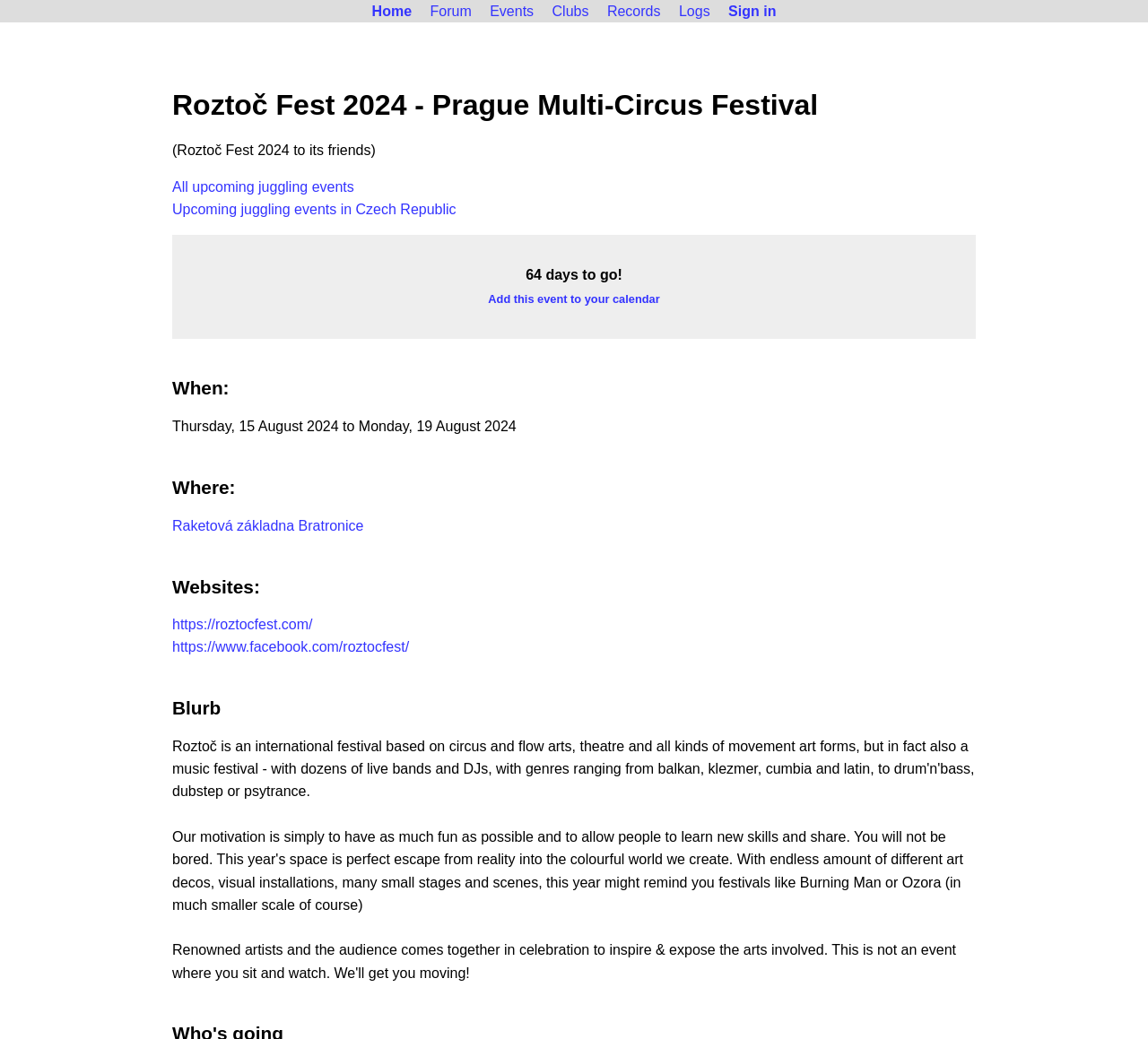What is the name of the festival?
Examine the image and give a concise answer in one word or a short phrase.

Roztoč Fest 2024